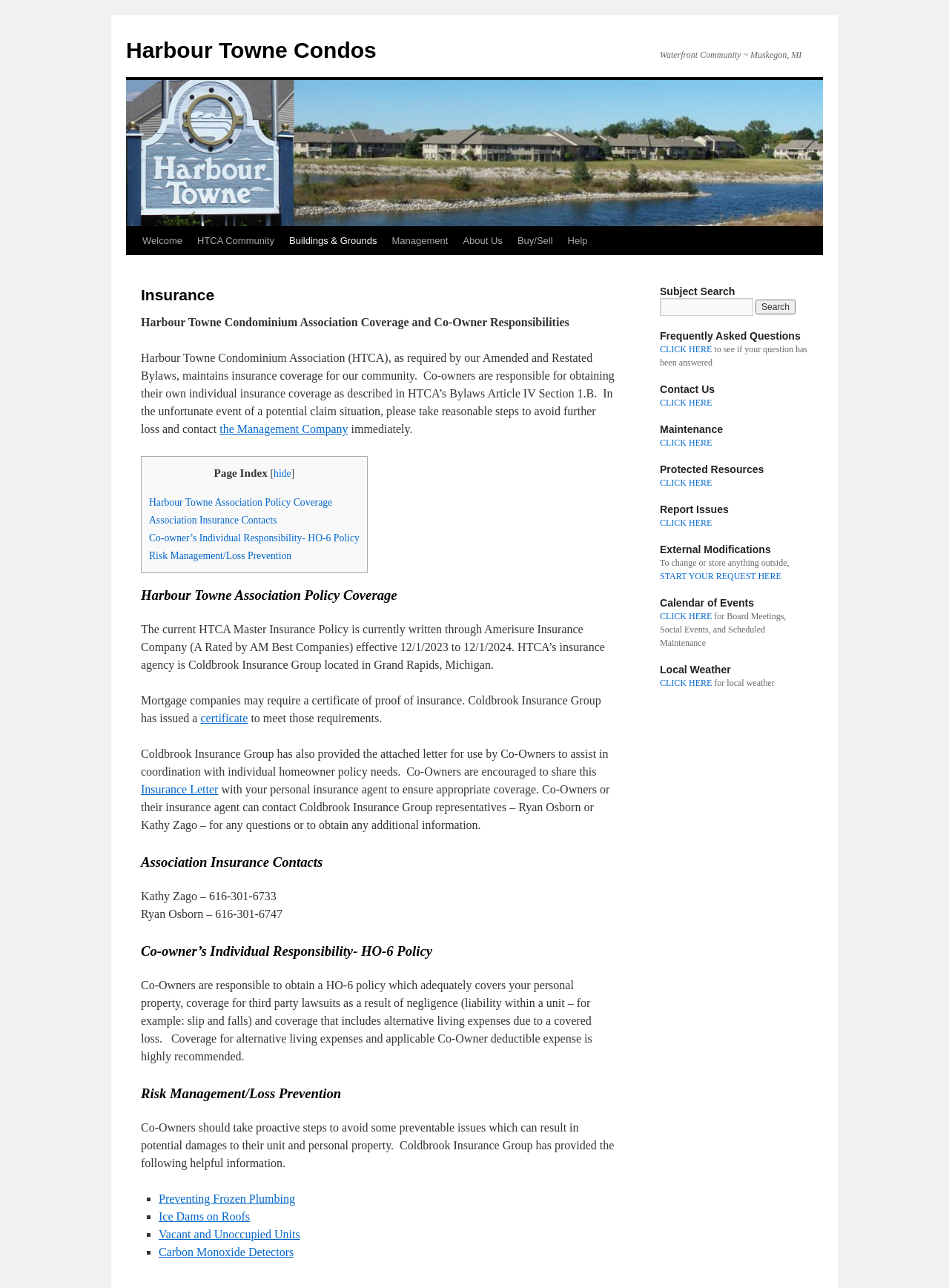Please identify the bounding box coordinates of the clickable element to fulfill the following instruction: "Click the 'Insurance' heading". The coordinates should be four float numbers between 0 and 1, i.e., [left, top, right, bottom].

[0.148, 0.221, 0.648, 0.237]